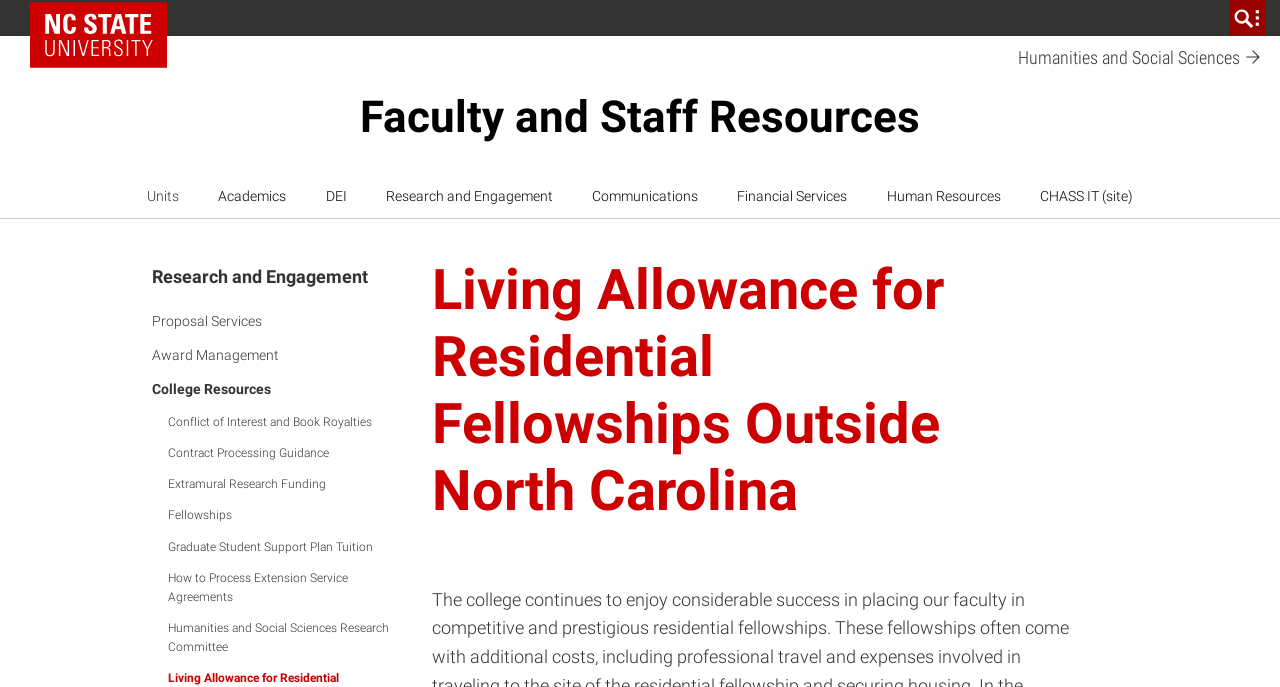How many links are there in the primary navigation menu?
Based on the visual, give a brief answer using one word or a short phrase.

8